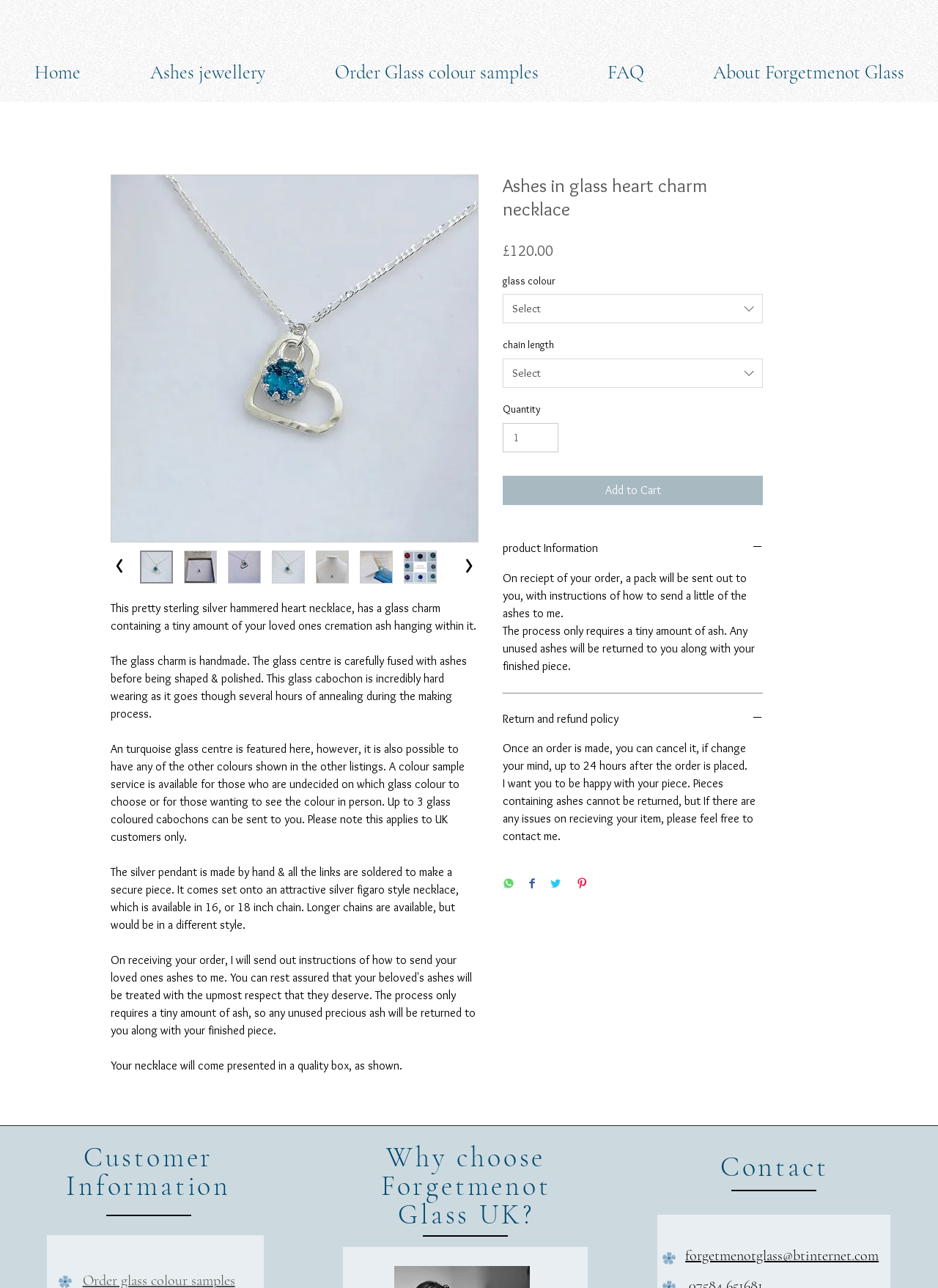Answer the question using only a single word or phrase: 
What happens to unused ashes?

Returned to you